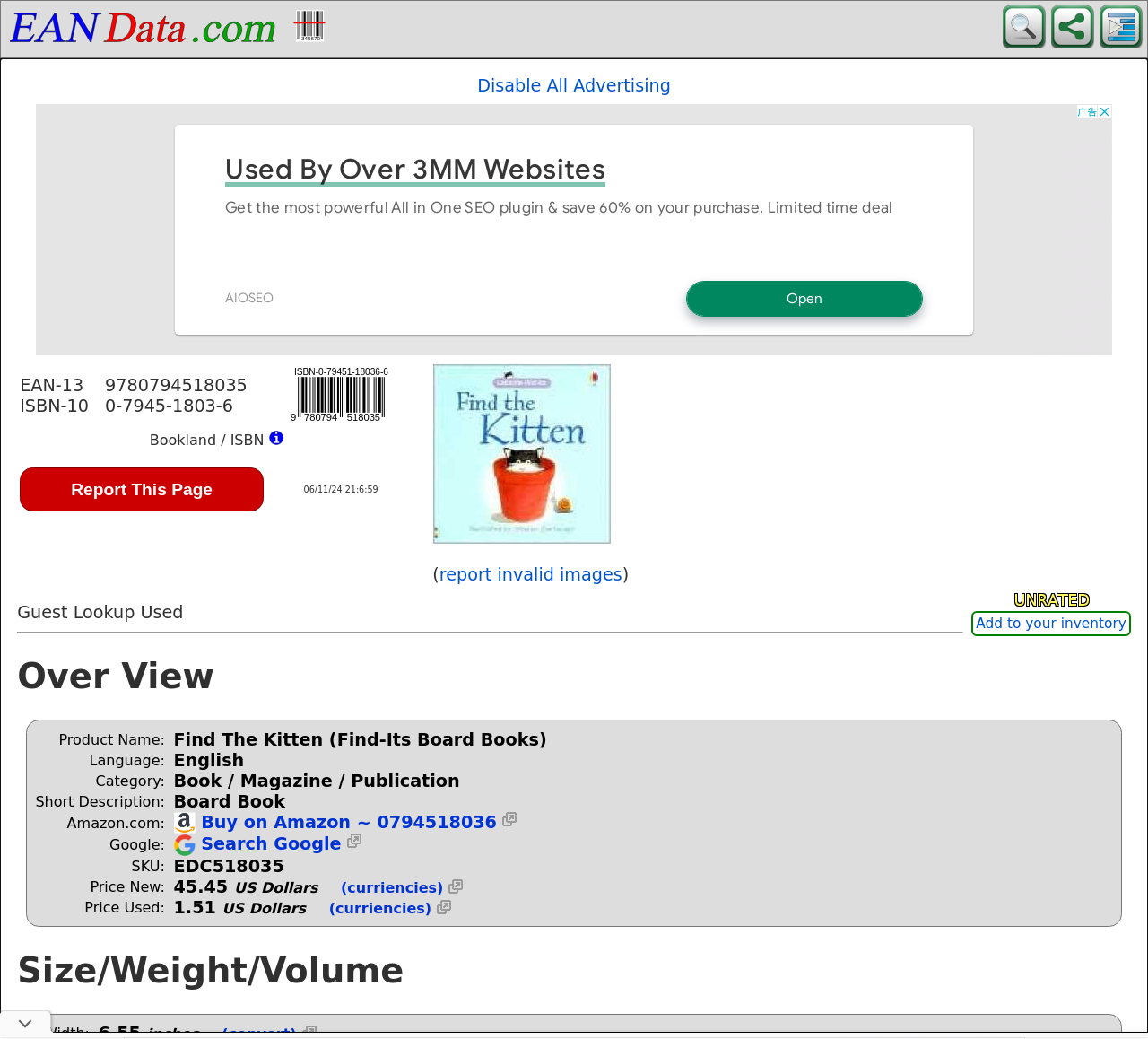Please identify the bounding box coordinates of the area that needs to be clicked to follow this instruction: "Search on Google".

[0.151, 0.802, 0.315, 0.824]